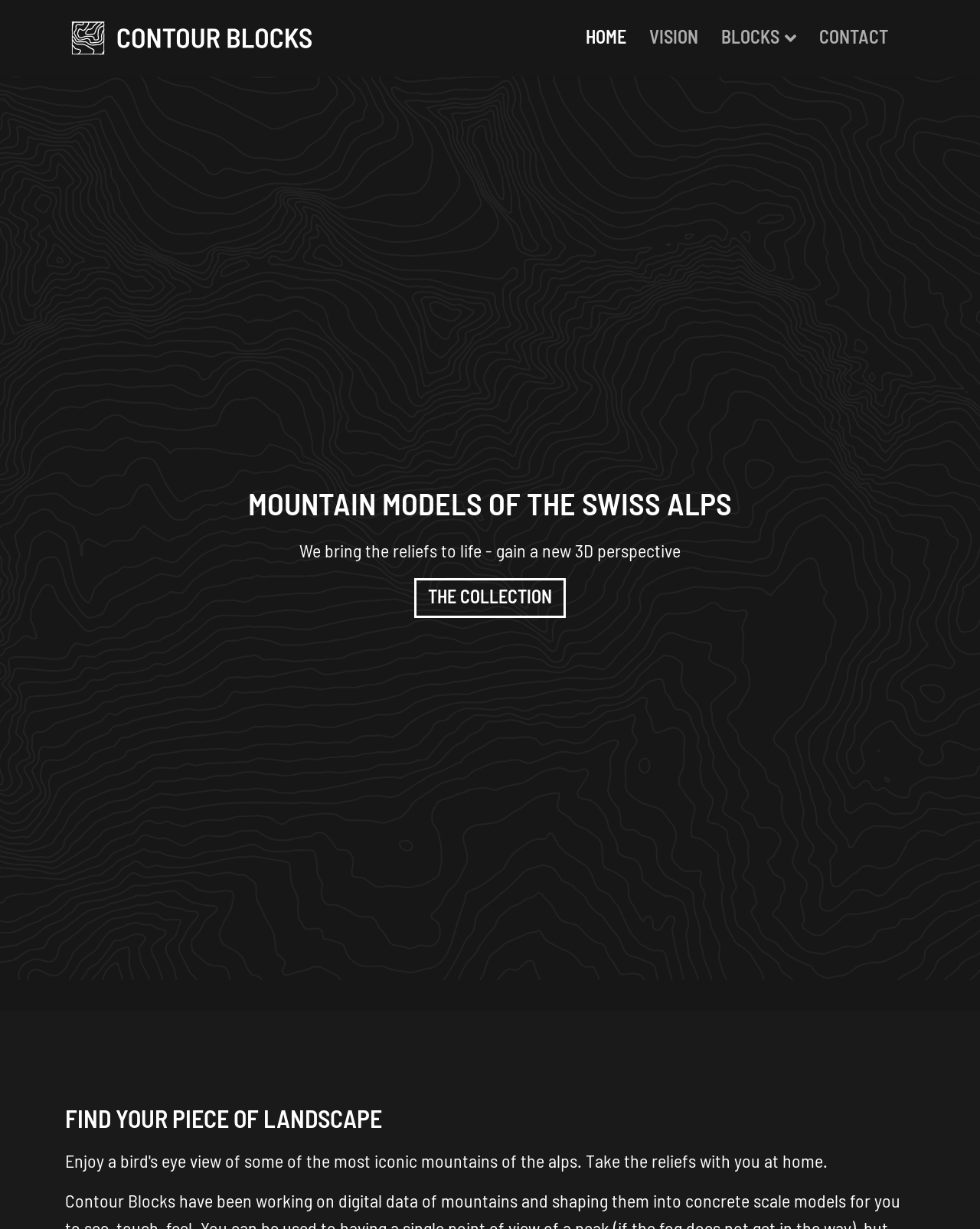How many main navigation links are there?
Answer with a single word or phrase by referring to the visual content.

4